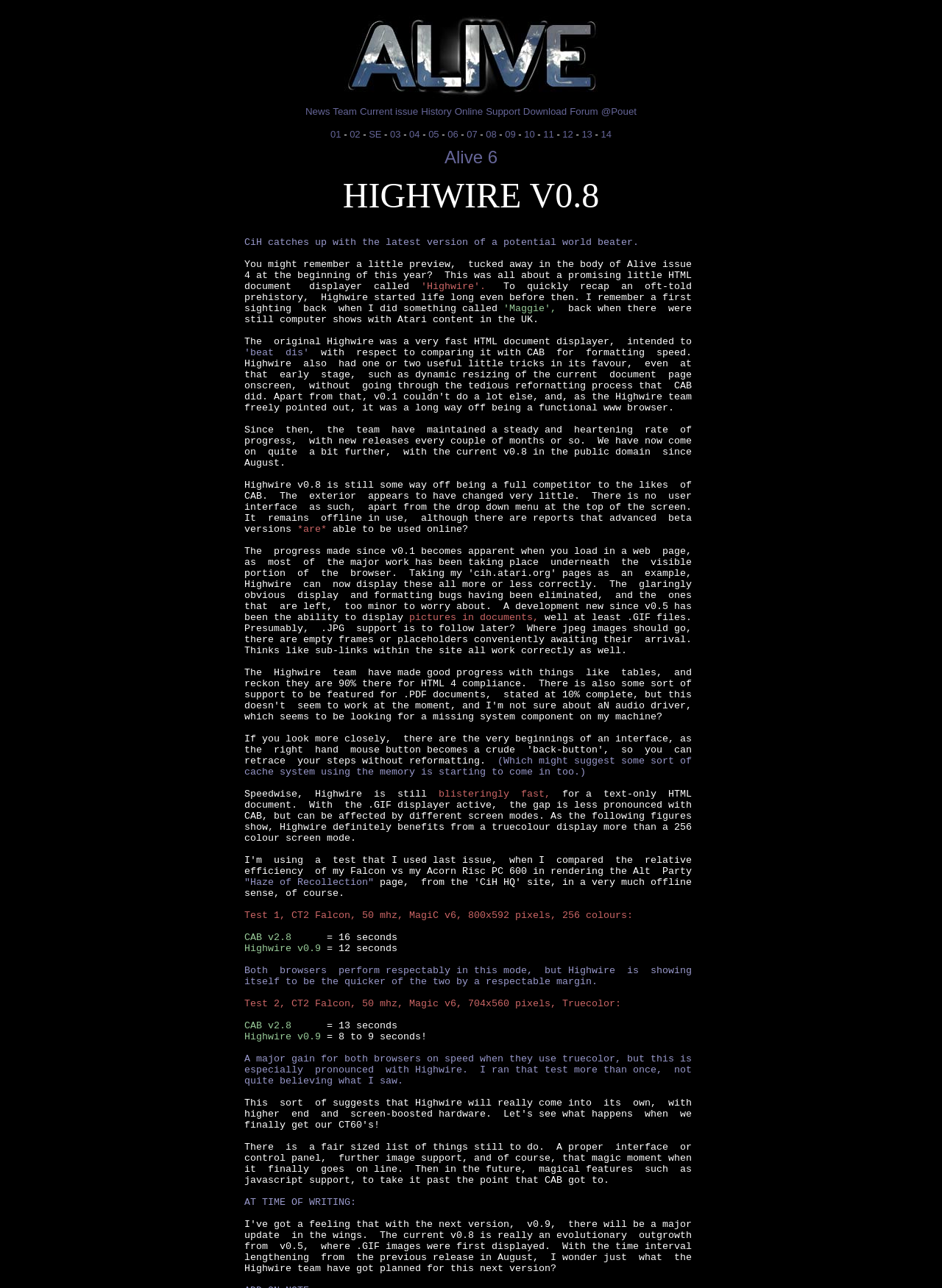Identify the bounding box coordinates of the clickable region necessary to fulfill the following instruction: "Read about Highwire". The bounding box coordinates should be four float numbers between 0 and 1, i.e., [left, top, right, bottom].

[0.259, 0.201, 0.734, 0.227]